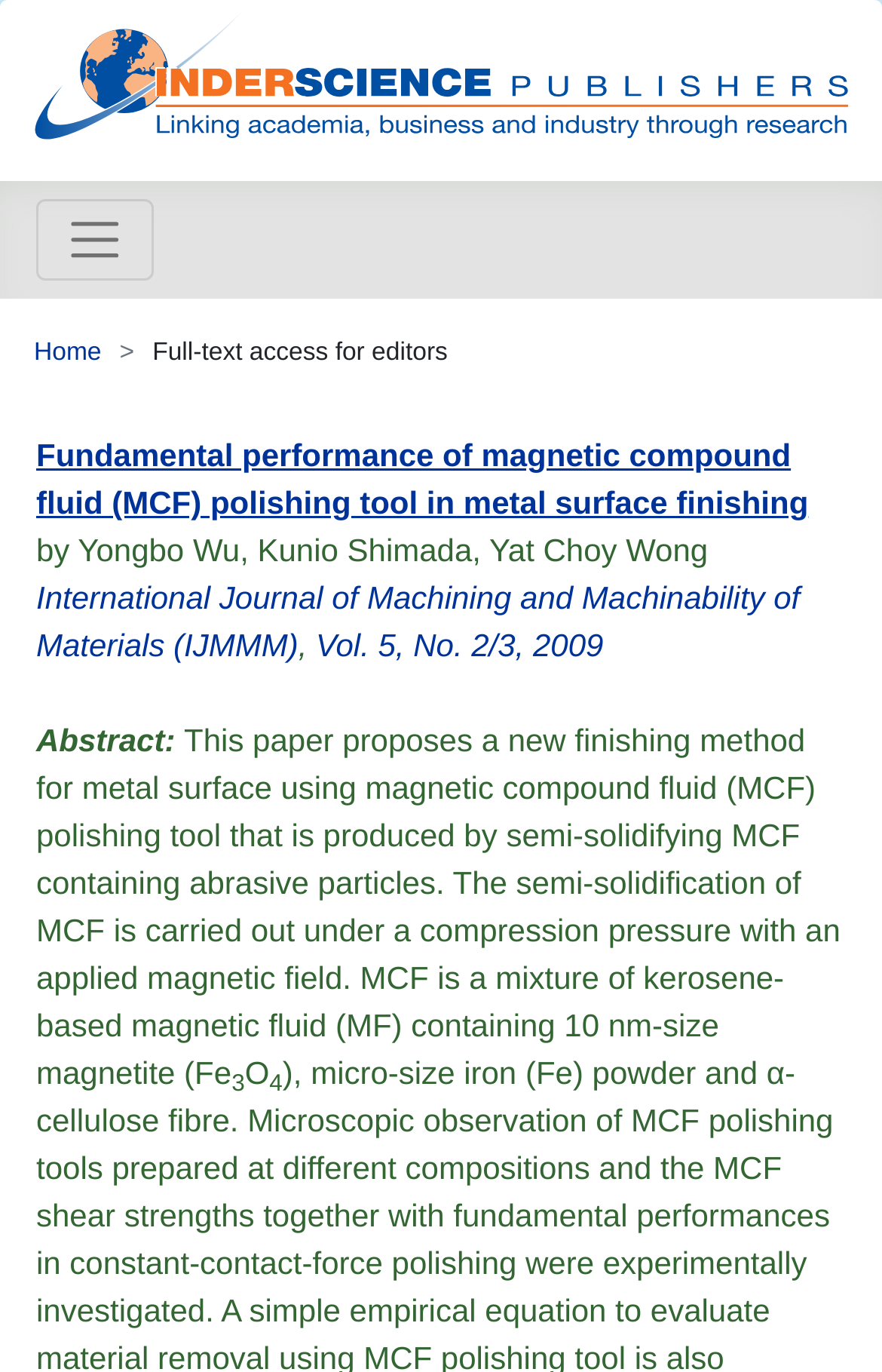Give a one-word or one-phrase response to the question:
What is the name of the publisher?

Inderscience Publishers